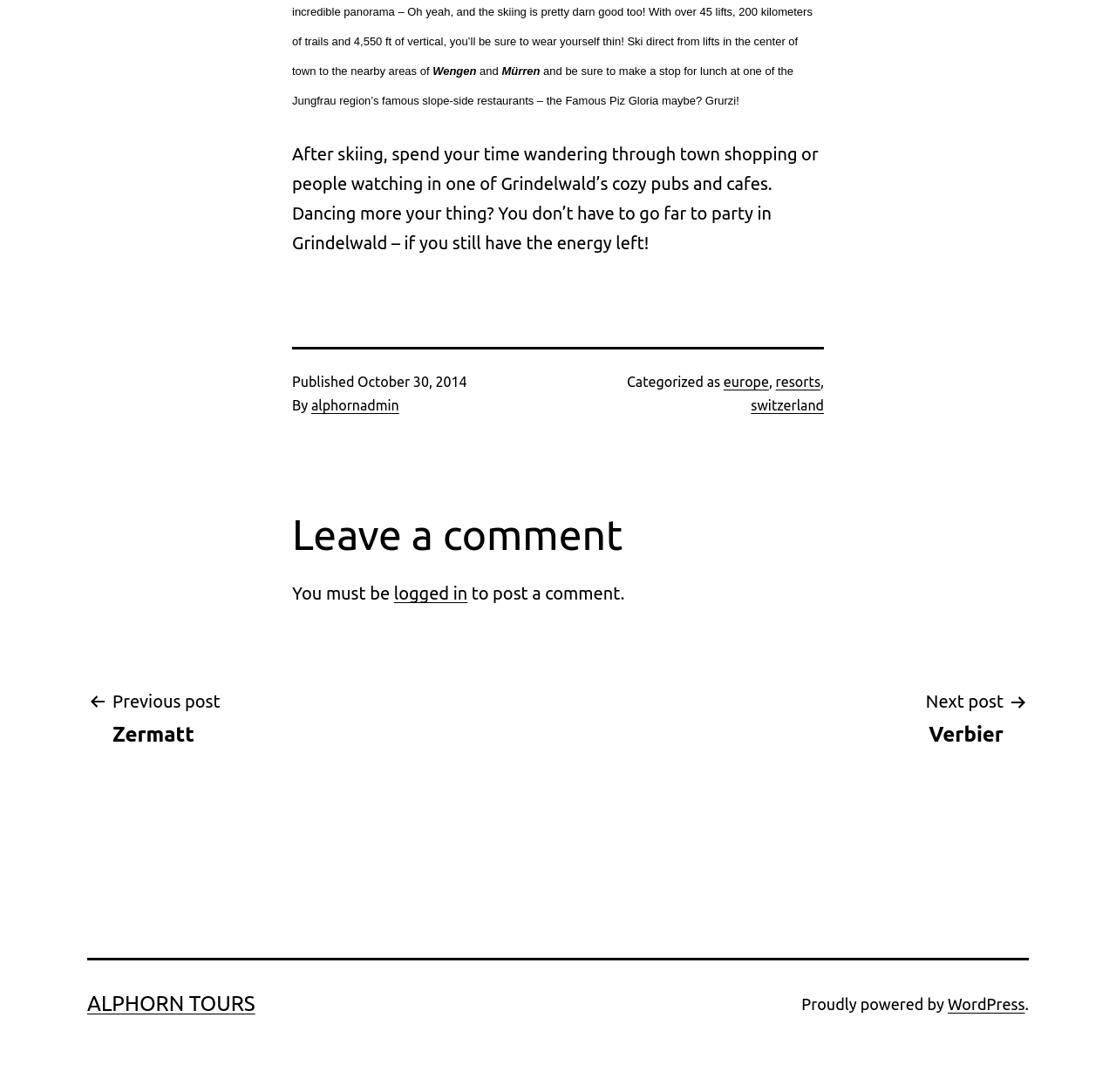Please mark the clickable region by giving the bounding box coordinates needed to complete this instruction: "Enter website".

None